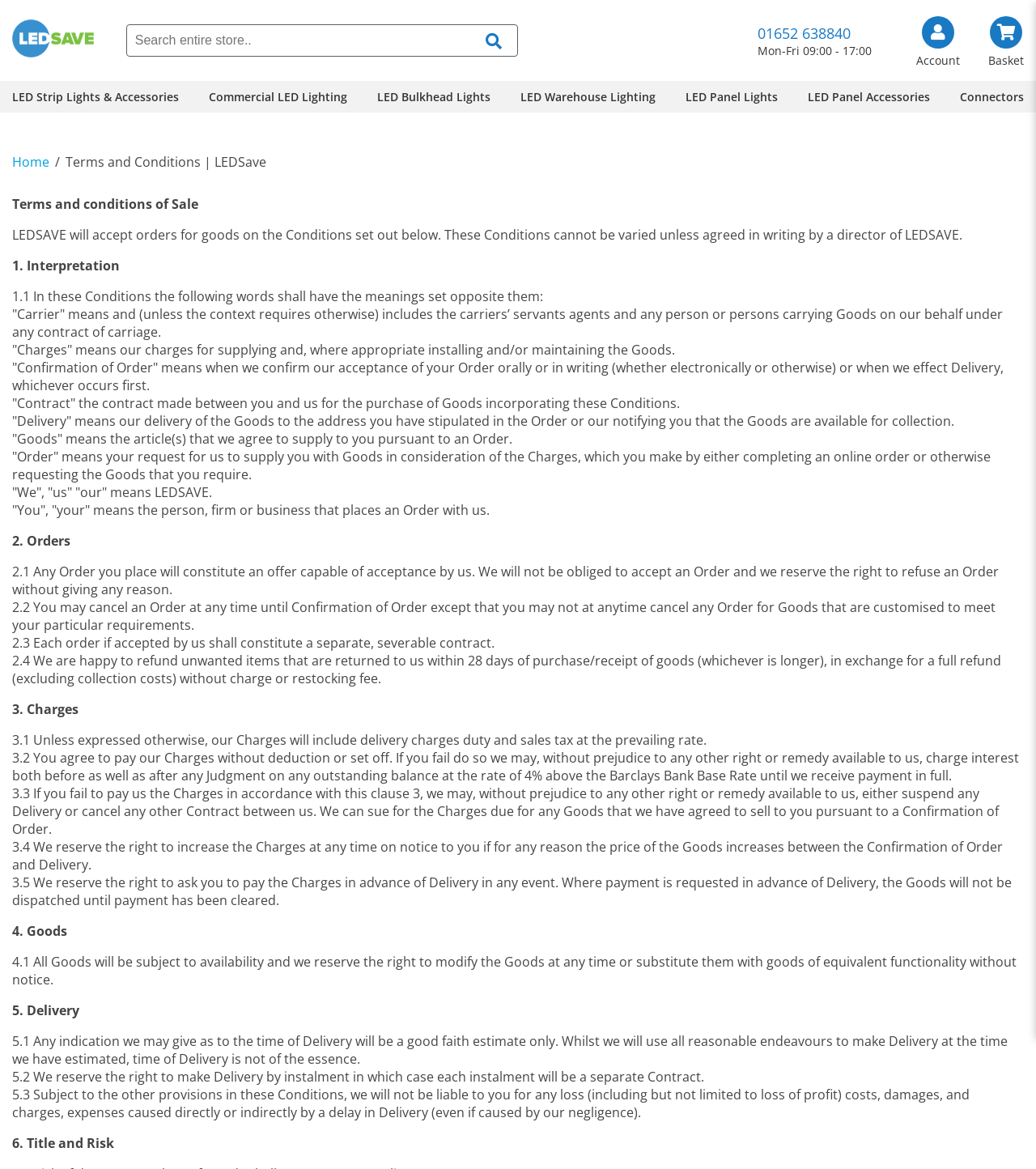Locate the bounding box coordinates of the element that should be clicked to execute the following instruction: "Browse LED Strip Lights & Accessories".

[0.012, 0.069, 0.173, 0.096]